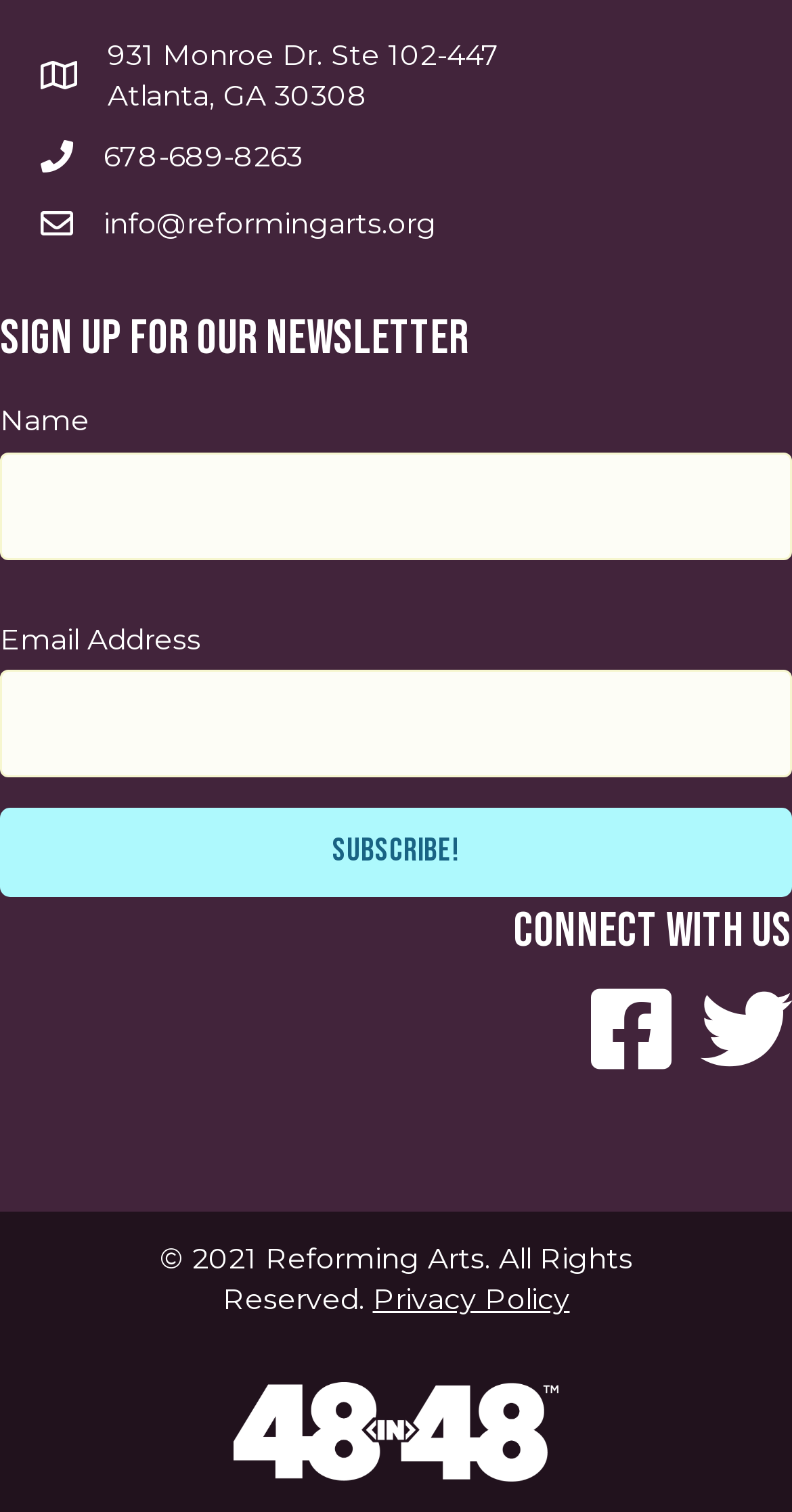Indicate the bounding box coordinates of the clickable region to achieve the following instruction: "View the privacy policy."

[0.471, 0.847, 0.719, 0.871]